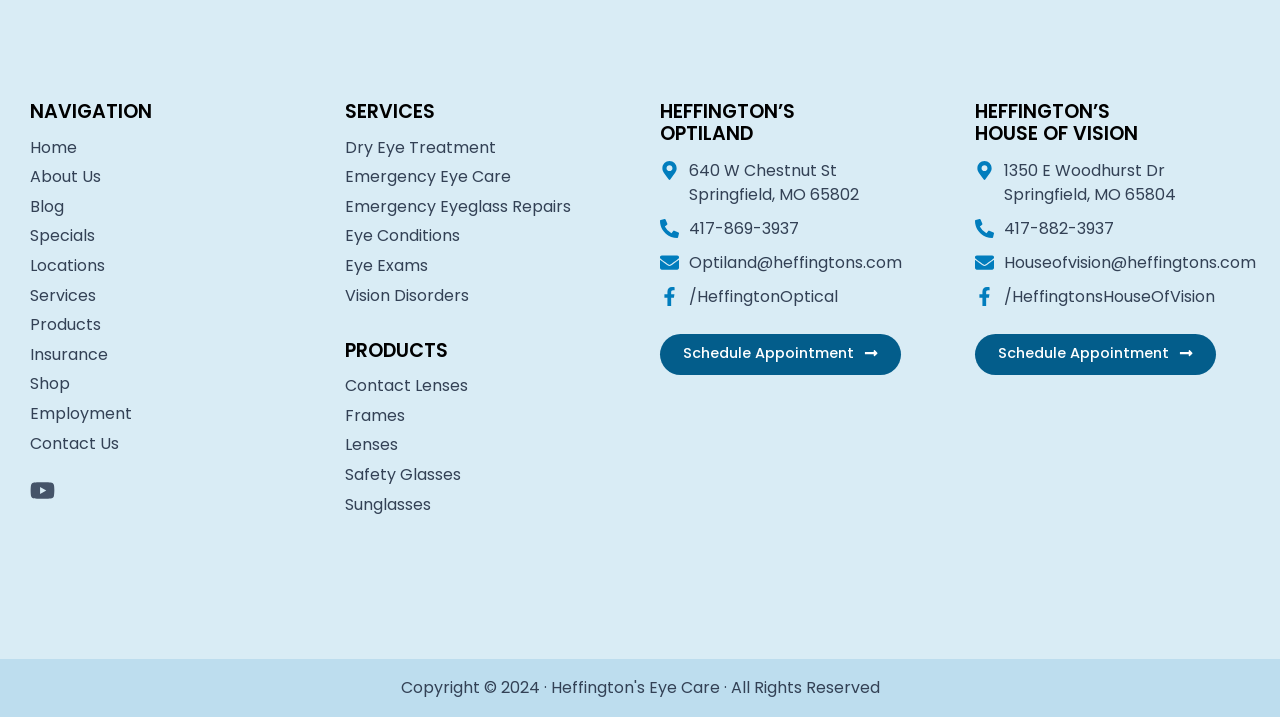Please predict the bounding box coordinates of the element's region where a click is necessary to complete the following instruction: "Visit the 'Youtube' channel". The coordinates should be represented by four float numbers between 0 and 1, i.e., [left, top, right, bottom].

[0.023, 0.667, 0.043, 0.702]